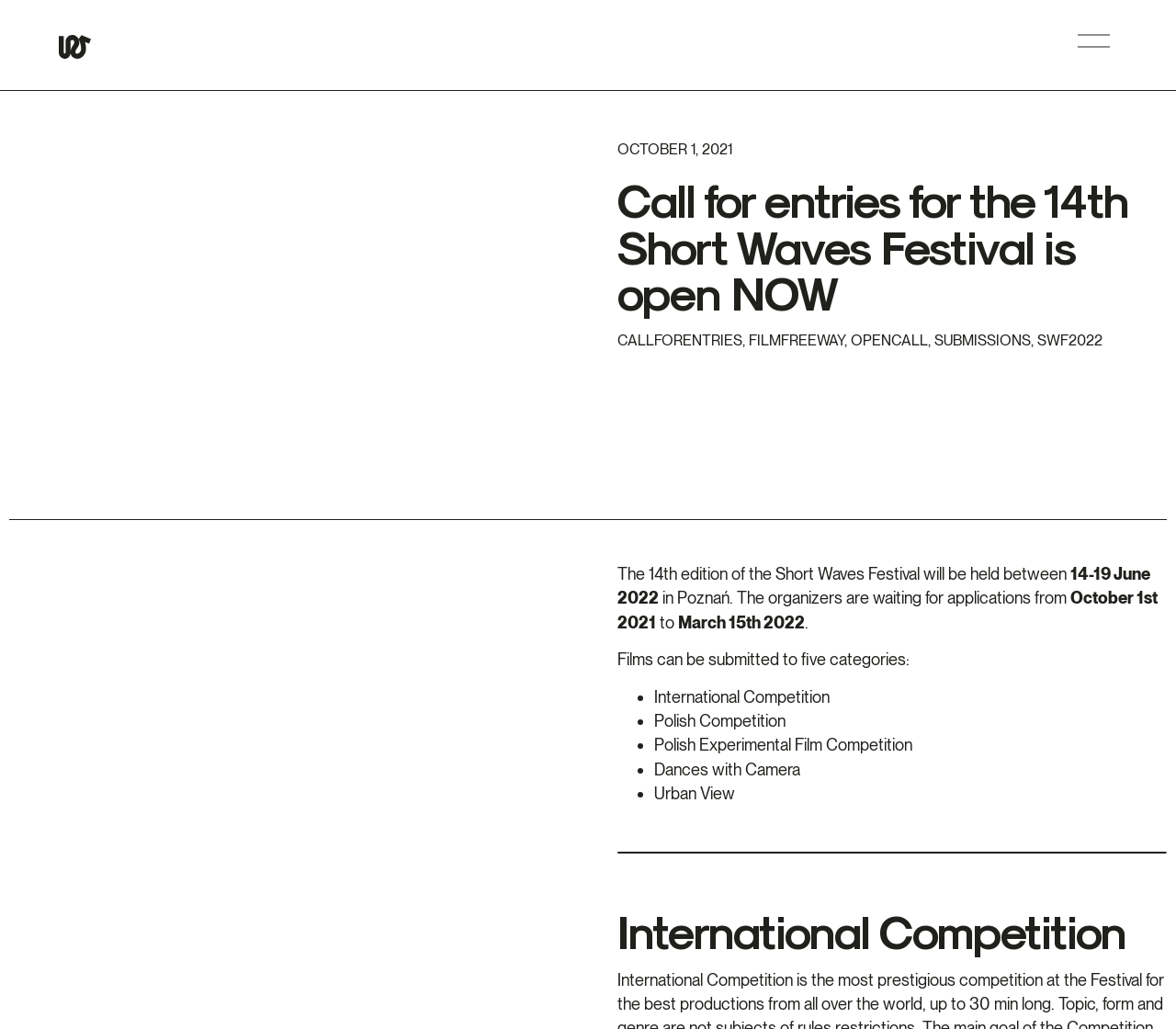Please provide a one-word or phrase answer to the question: 
How many film categories can be submitted to?

5